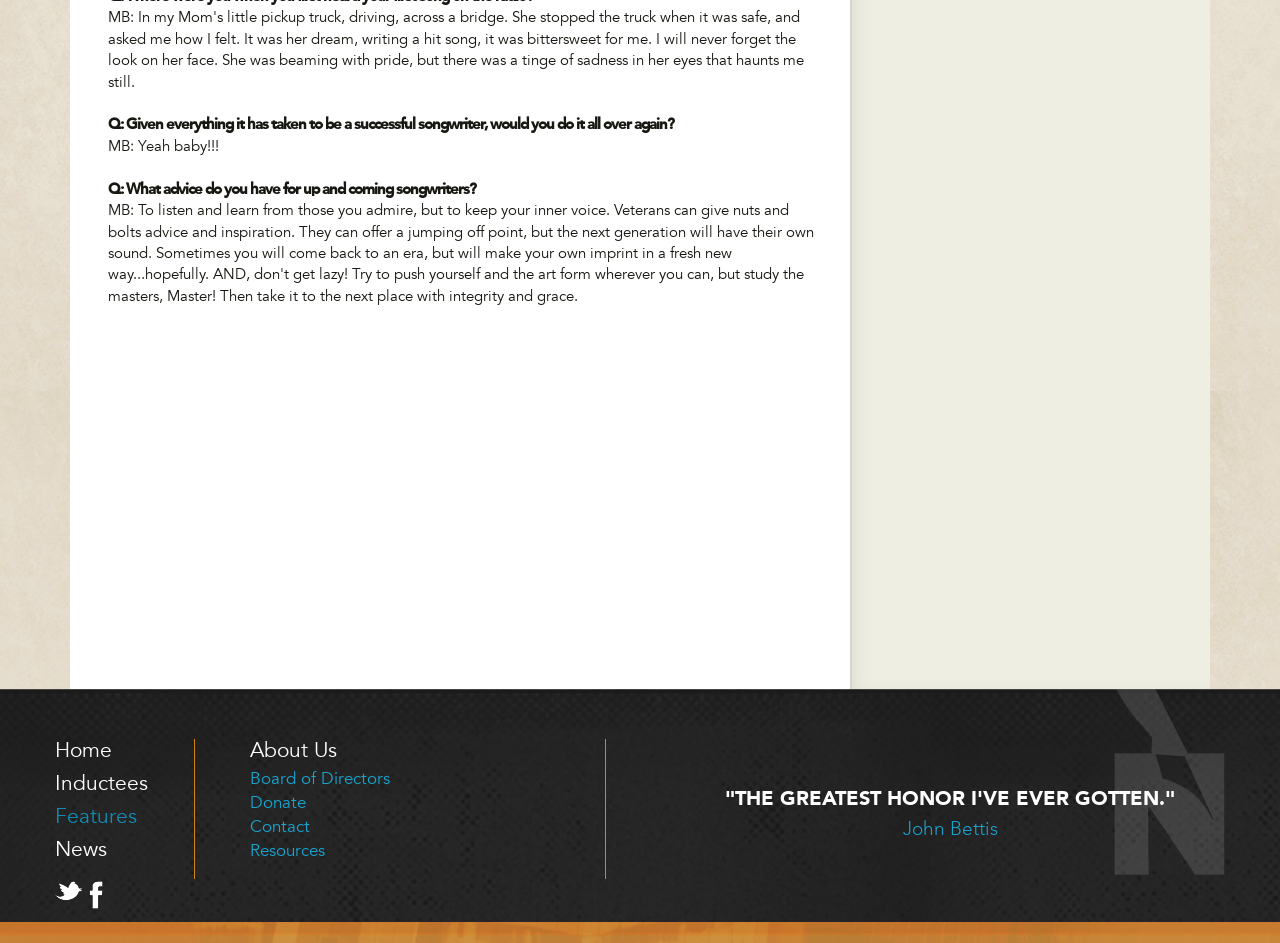Please determine the bounding box coordinates of the area that needs to be clicked to complete this task: 'Browse the community'. The coordinates must be four float numbers between 0 and 1, formatted as [left, top, right, bottom].

None